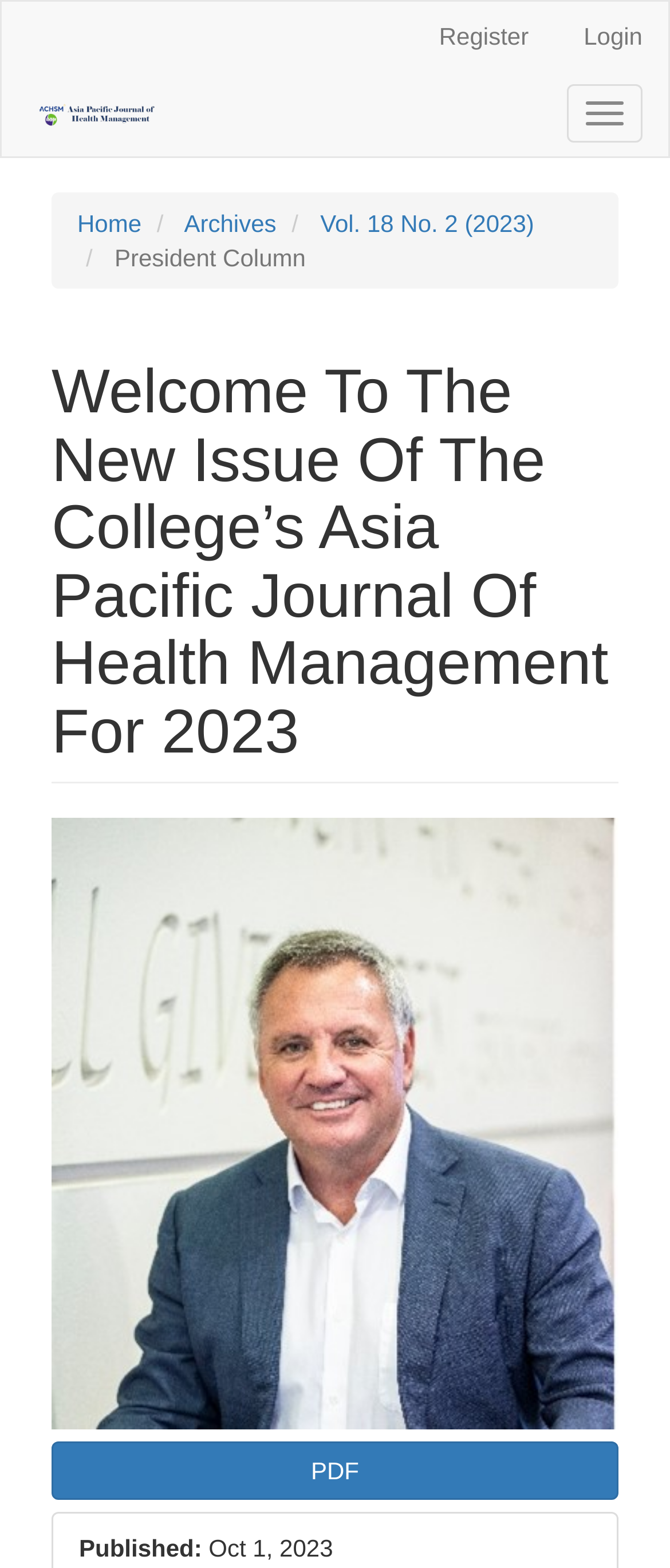Please find the bounding box coordinates of the section that needs to be clicked to achieve this instruction: "Click on the Register link".

[0.617, 0.001, 0.828, 0.045]